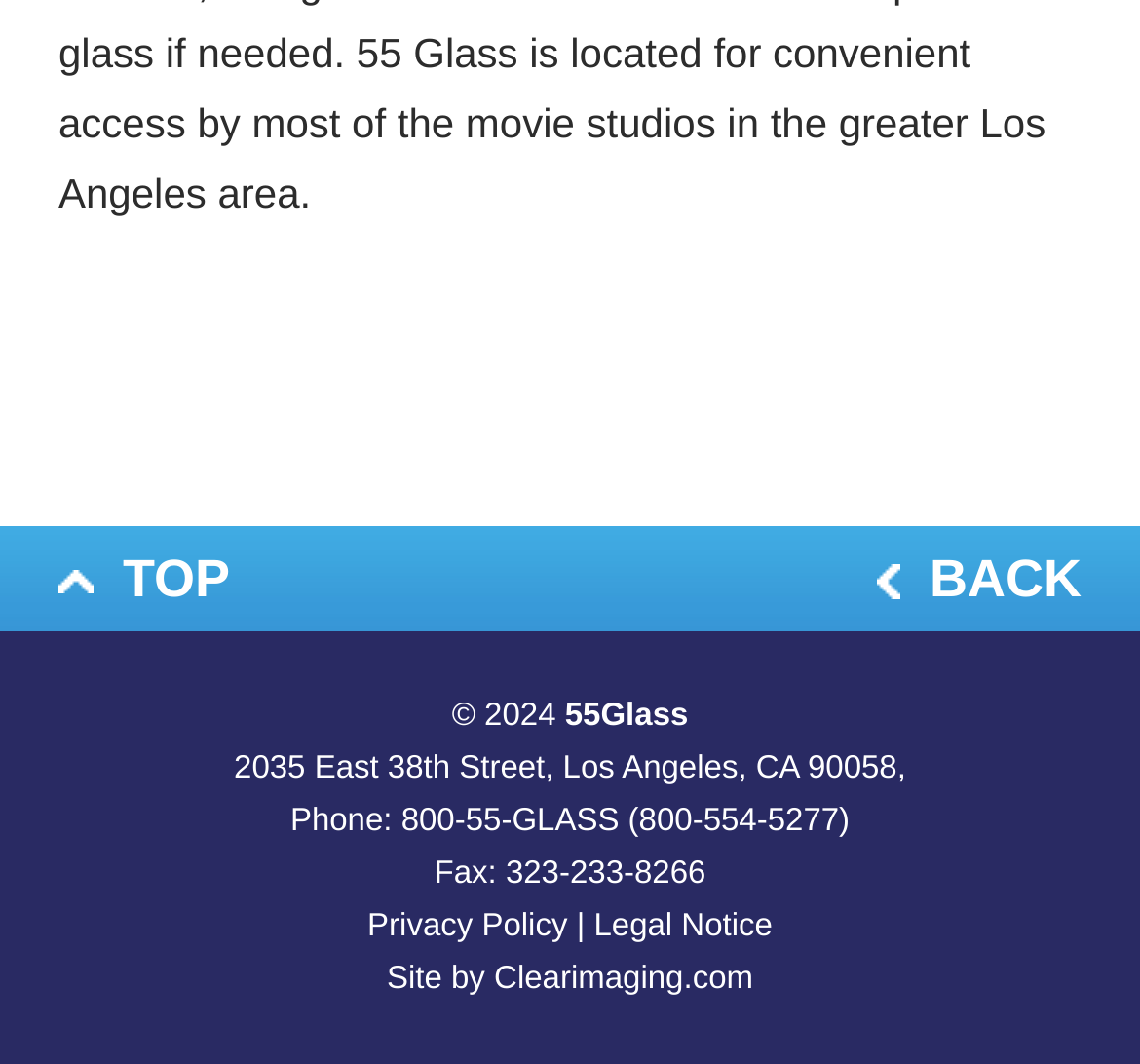From the webpage screenshot, predict the bounding box of the UI element that matches this description: "Privacy Policy".

[0.322, 0.854, 0.498, 0.887]